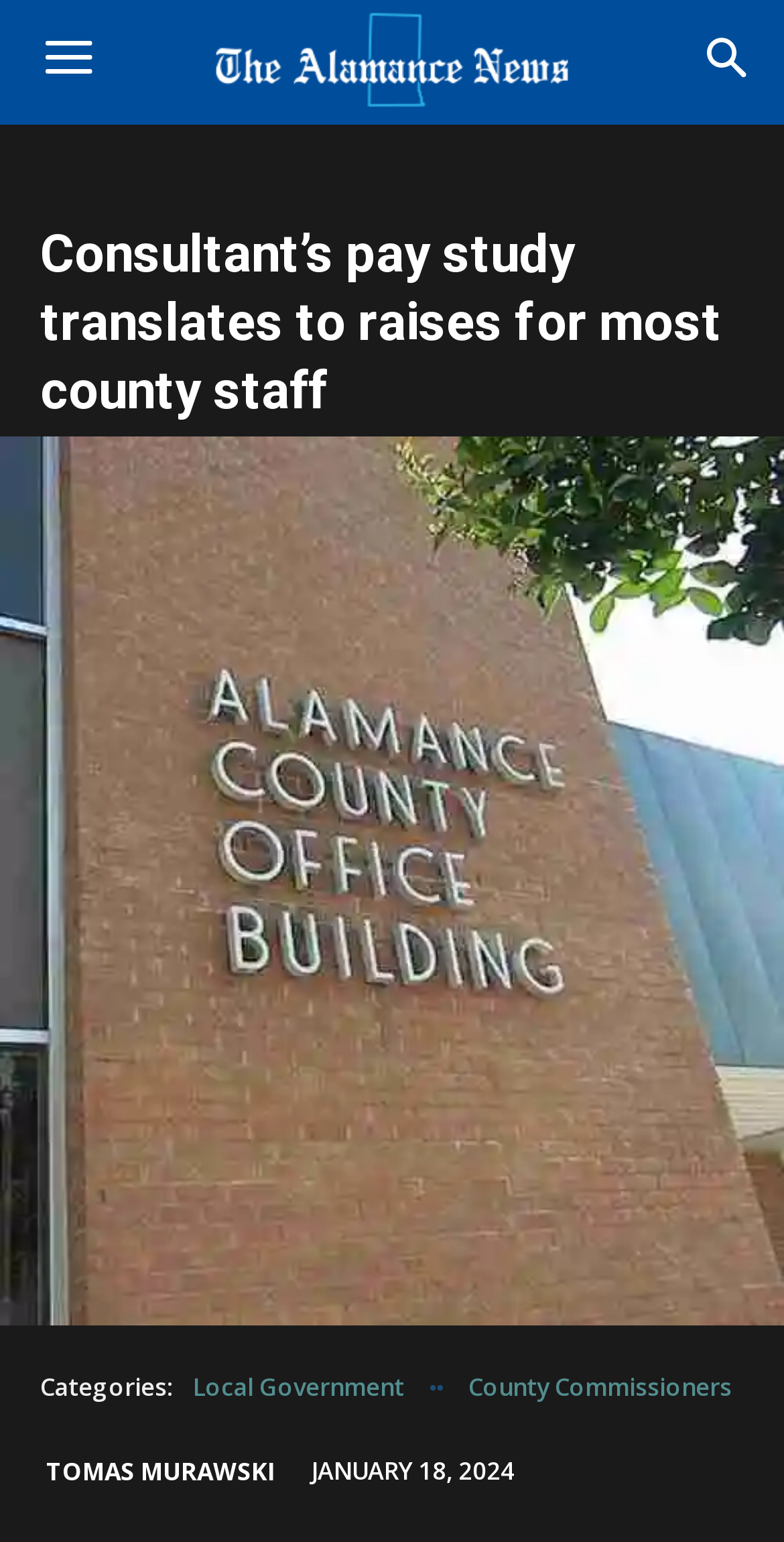Who is the author of the article?
Refer to the image and give a detailed answer to the question.

I found the answer by looking at the bottom of the webpage, where I saw a link with the text 'TOMAS MURAWSKI', which suggests that it is the author of the article.